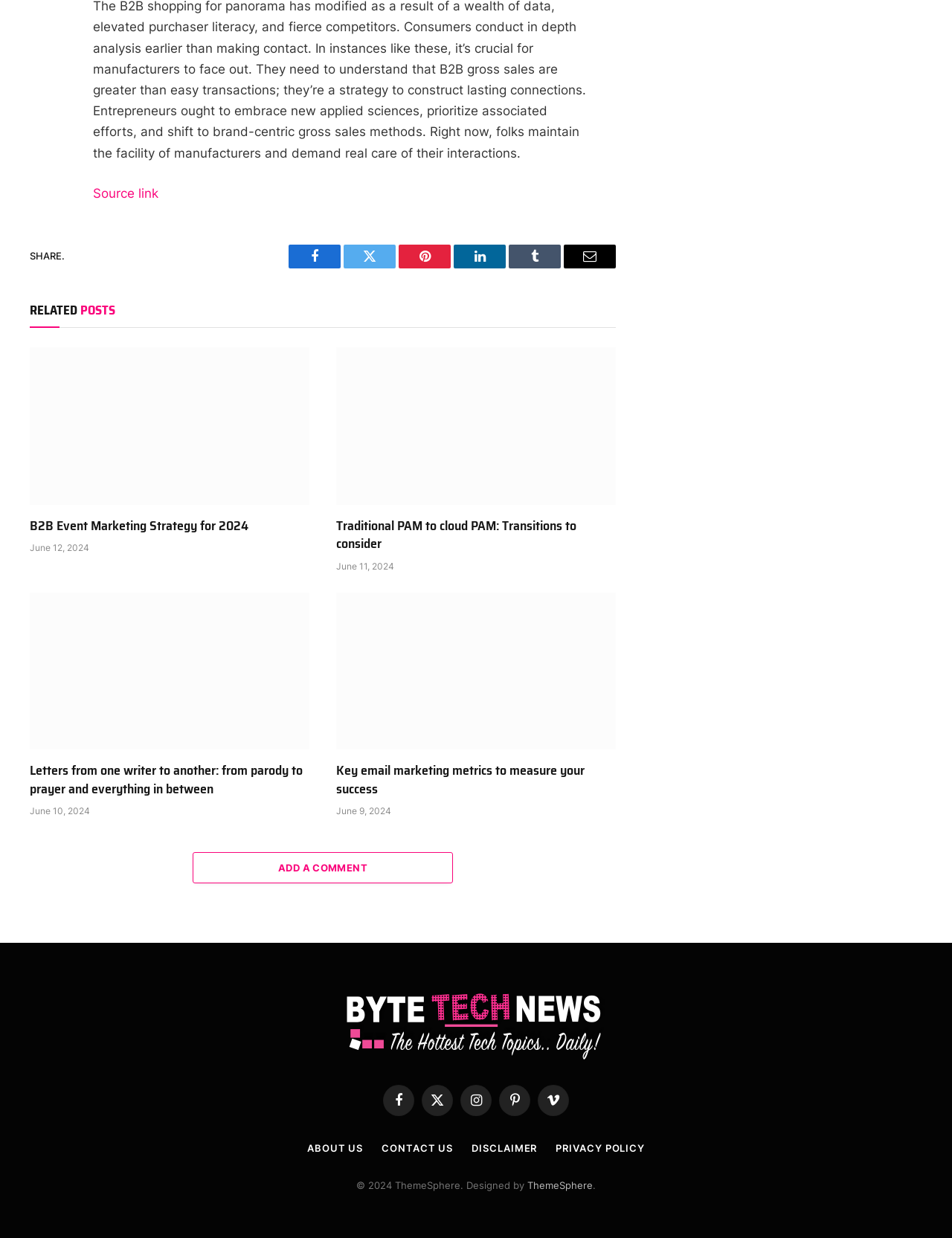Please analyze the image and give a detailed answer to the question:
How many social media platform icons are at the bottom of the webpage?

At the bottom of the webpage, there are several social media platform icons, including Facebook, Twitter, Instagram, Pinterest, Vimeo, and LinkedIn. Counting these icons, there are a total of 6 social media platform icons.